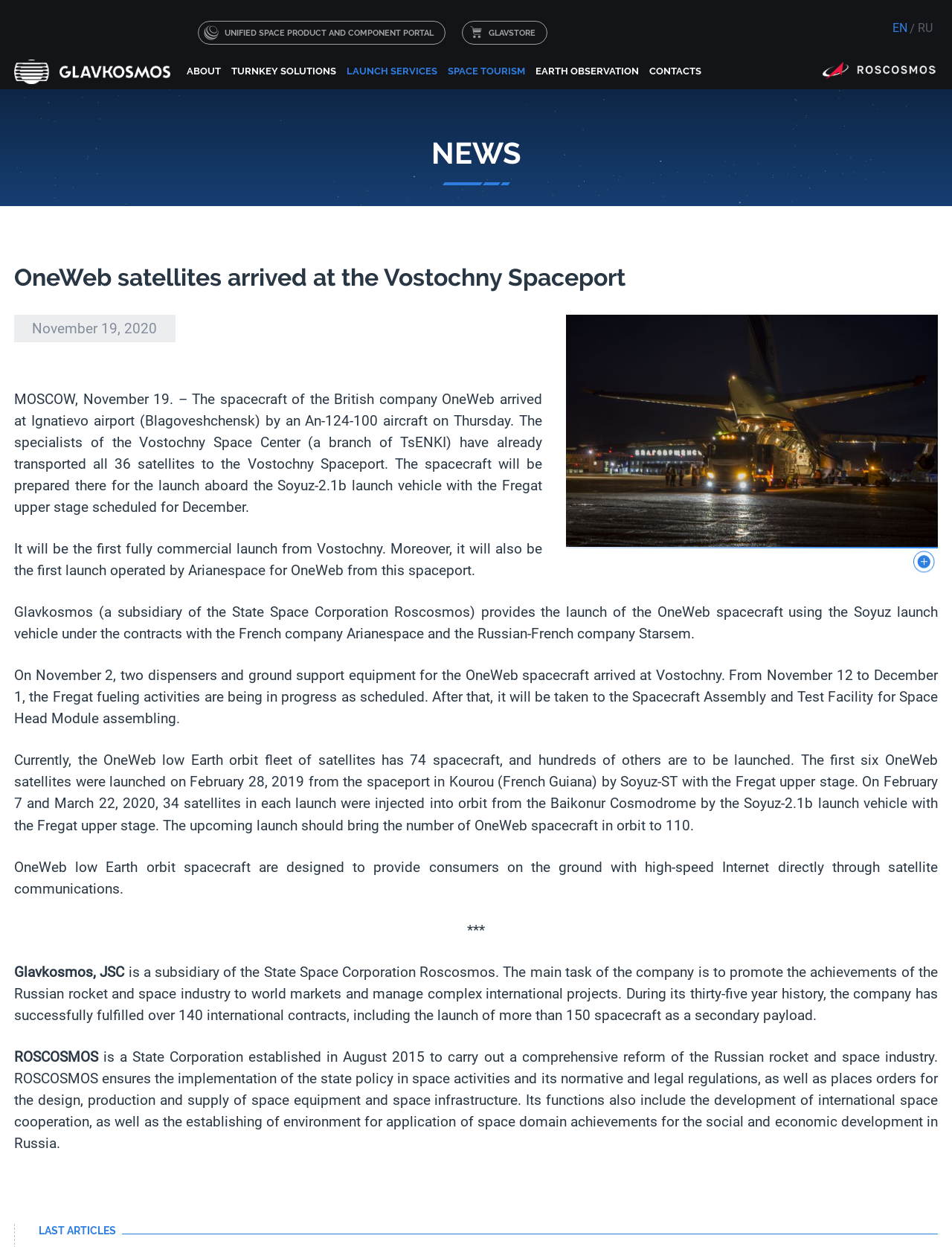Locate the bounding box coordinates of the element I should click to achieve the following instruction: "Click the link to Unified Space Product and Component Portal".

[0.208, 0.017, 0.468, 0.036]